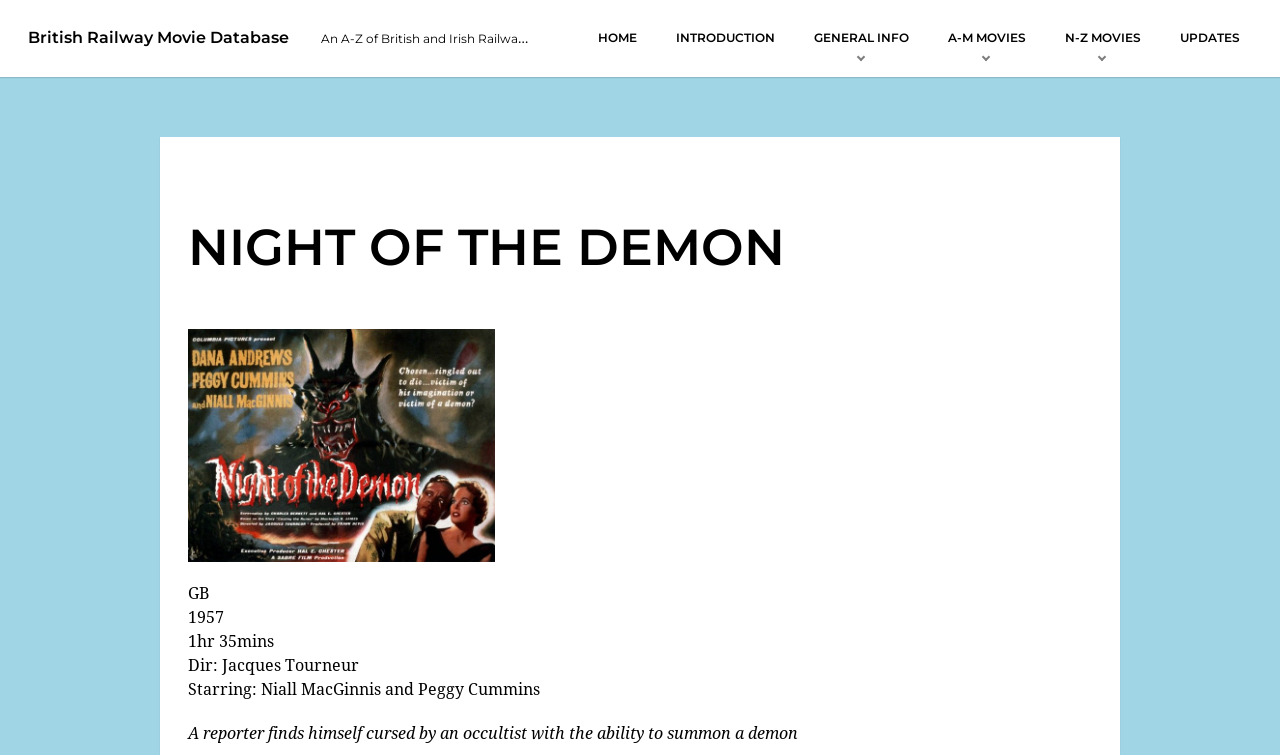Respond to the question below with a concise word or phrase:
What is the nationality of the movie?

British